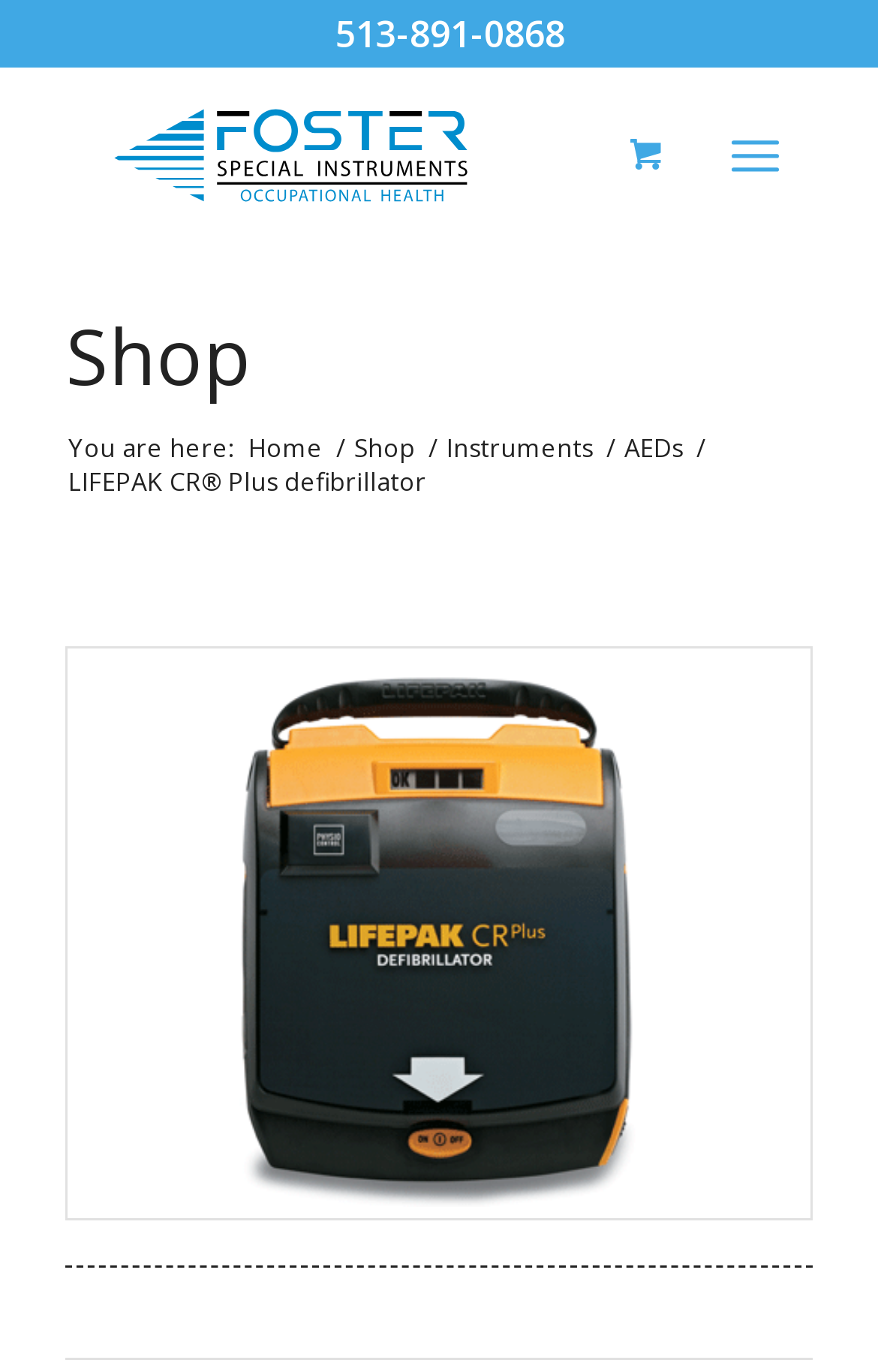Pinpoint the bounding box coordinates of the clickable element to carry out the following instruction: "Open the menu."

[0.833, 0.074, 0.925, 0.153]